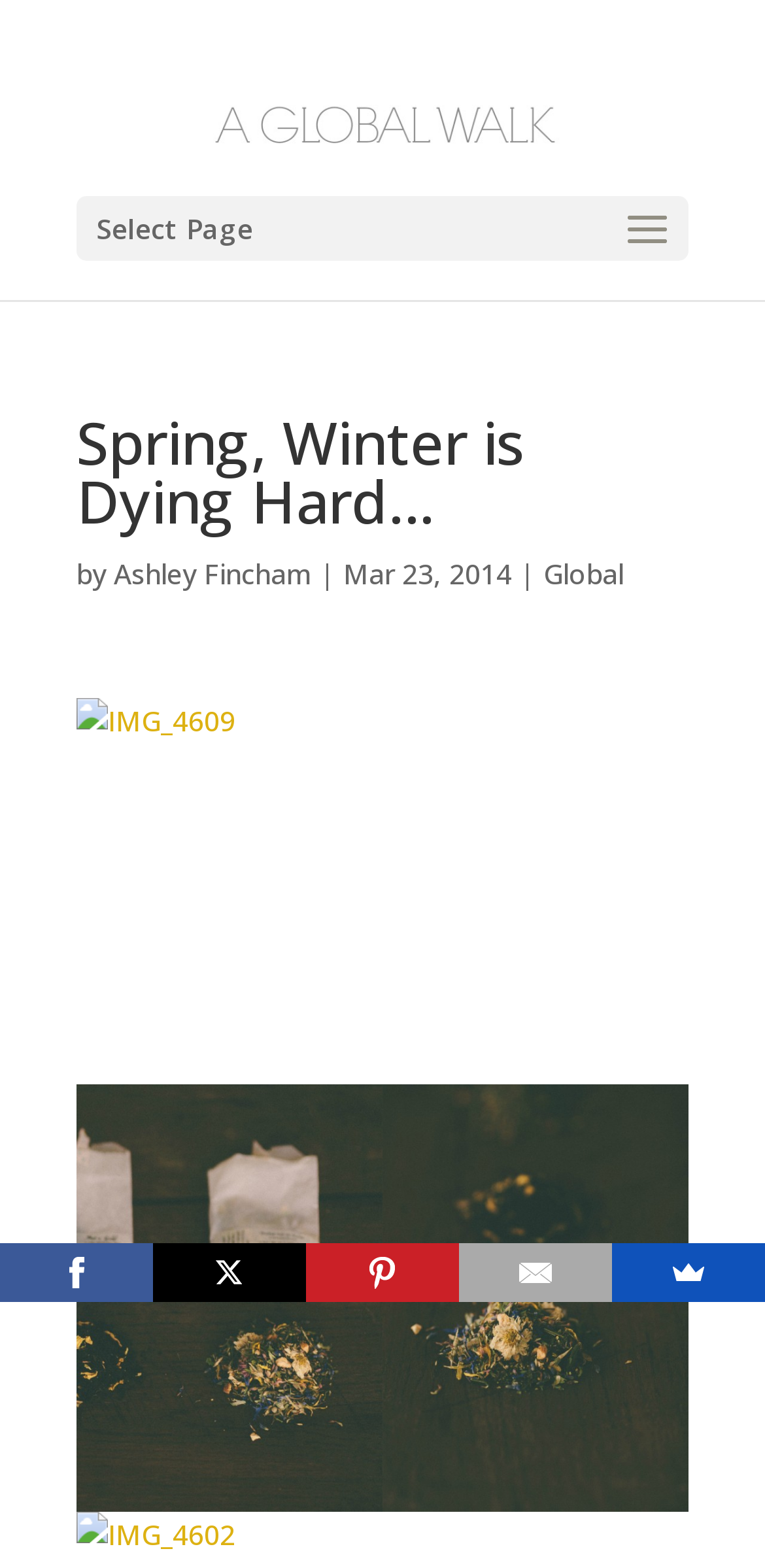Based on the provided description, "title="SumoMe"", find the bounding box of the corresponding UI element in the screenshot.

[0.8, 0.793, 1.0, 0.83]